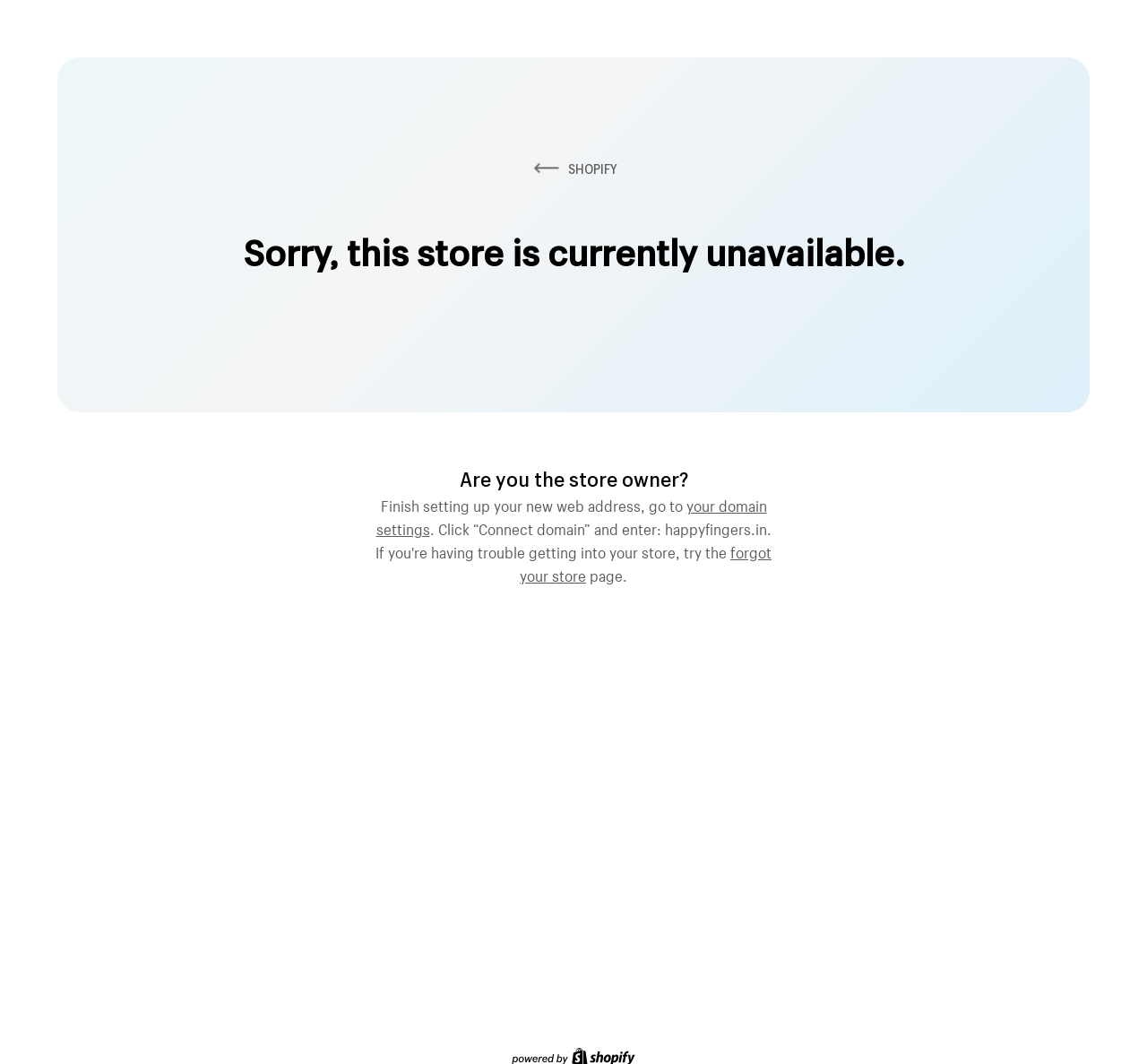What is the domain name mentioned in the instructions?
Please utilize the information in the image to give a detailed response to the question.

I analyzed the text surrounding the link 'your domain settings' and found that it mentions entering the domain name 'happyfingers.in' to set up a new web address.